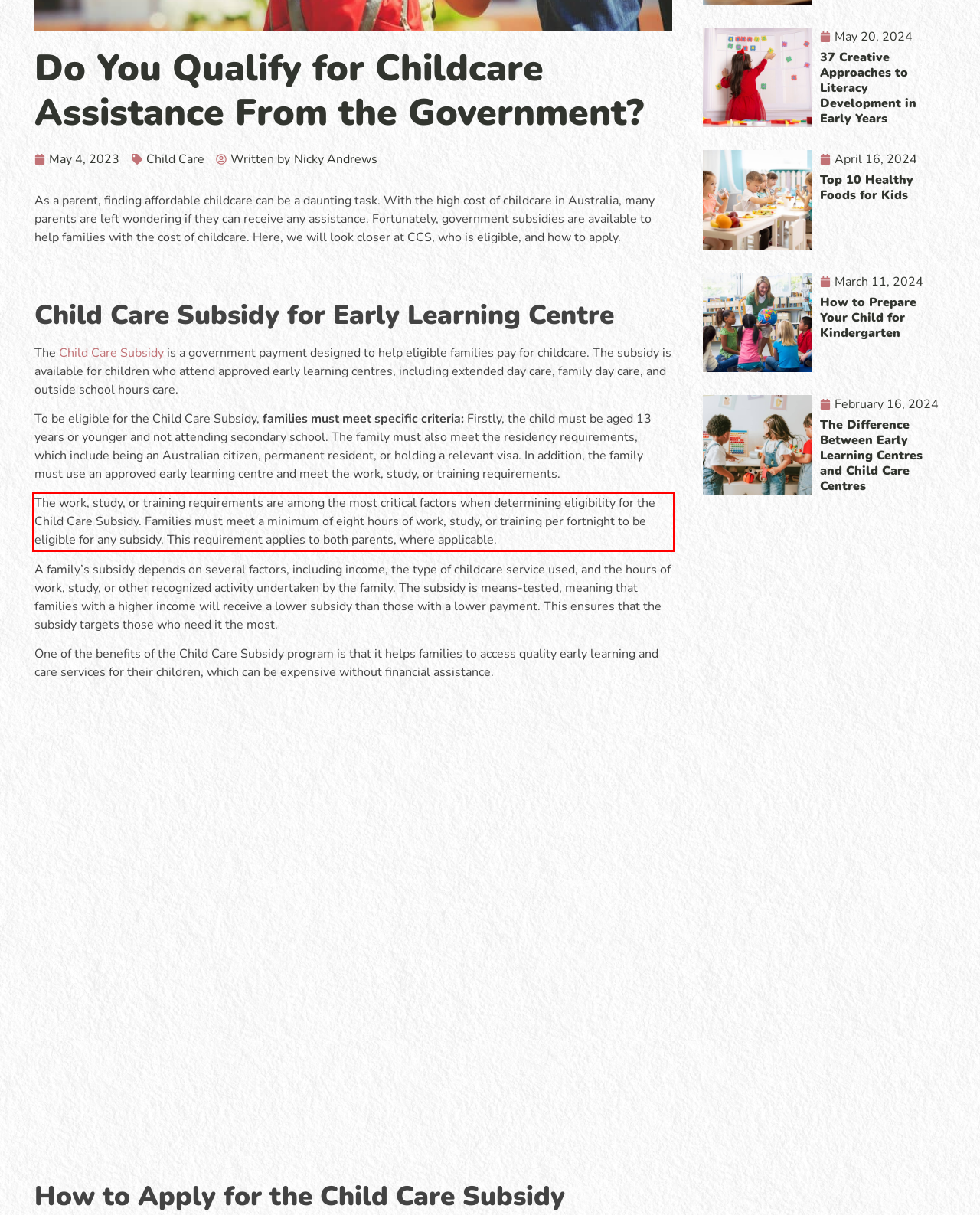Look at the webpage screenshot and recognize the text inside the red bounding box.

The work, study, or training requirements are among the most critical factors when determining eligibility for the Child Care Subsidy. Families must meet a minimum of eight hours of work, study, or training per fortnight to be eligible for any subsidy. This requirement applies to both parents, where applicable.